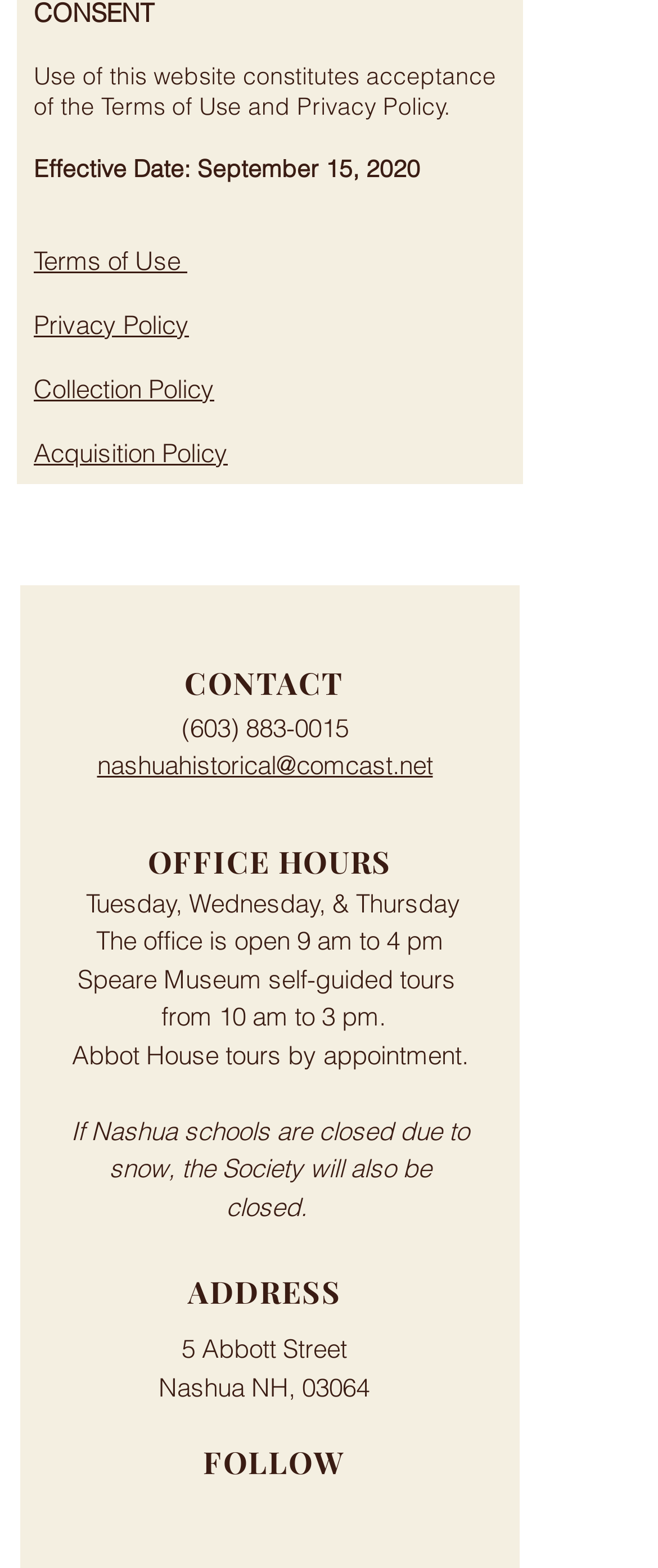Pinpoint the bounding box coordinates for the area that should be clicked to perform the following instruction: "Follow on Facebook".

[0.3, 0.957, 0.39, 0.994]